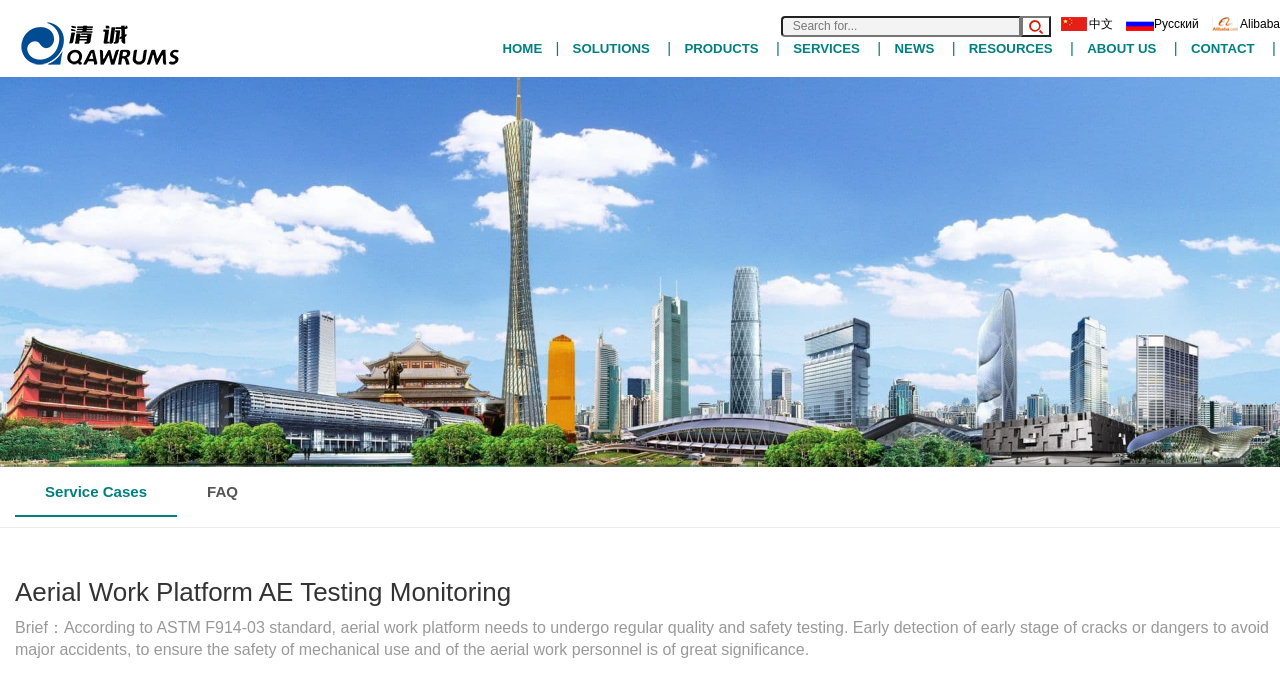Please respond to the question with a concise word or phrase:
What is the topic of the brief description?

Aerial work platform testing